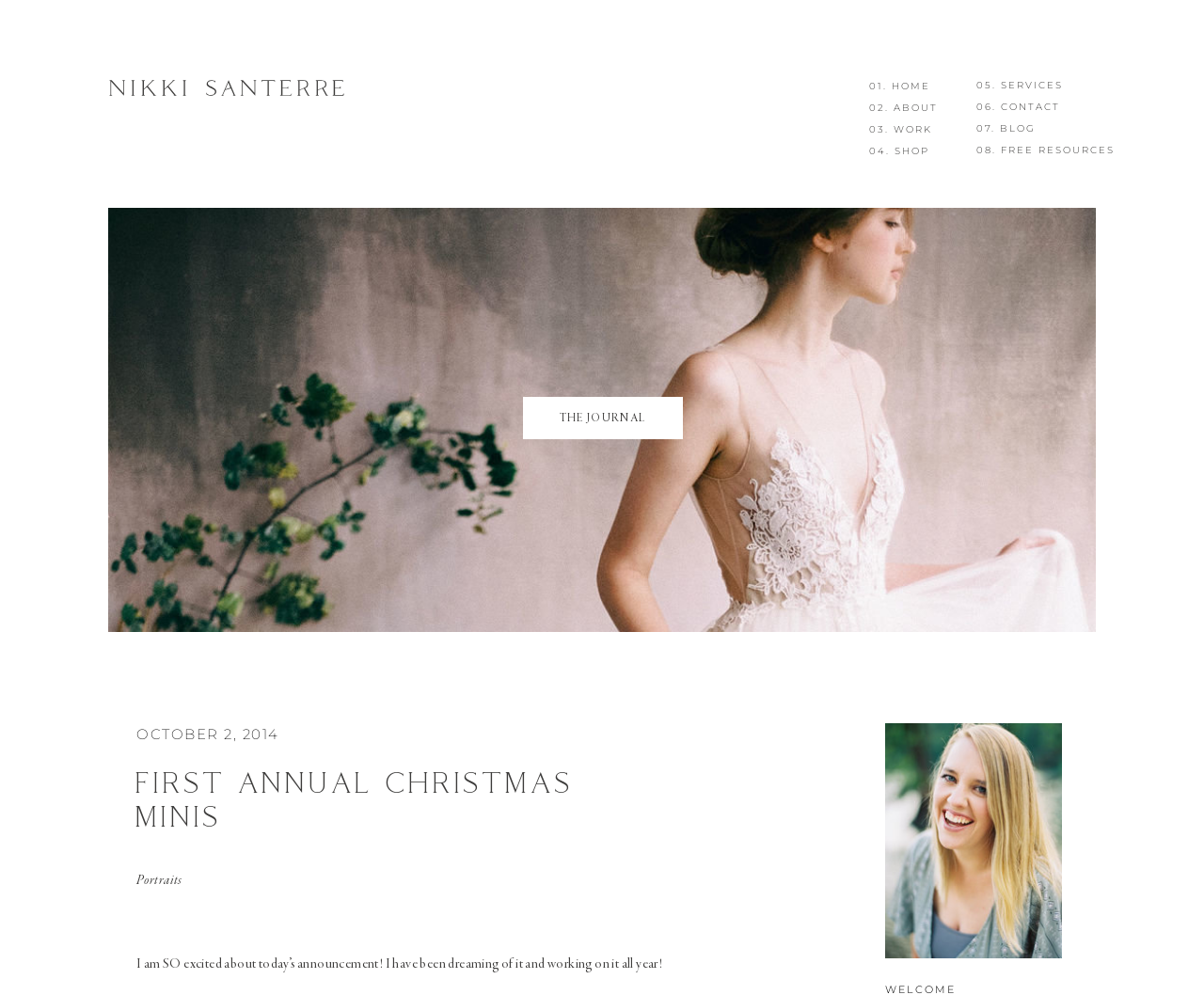Locate and extract the text of the main heading on the webpage.

ADD A COMMENT